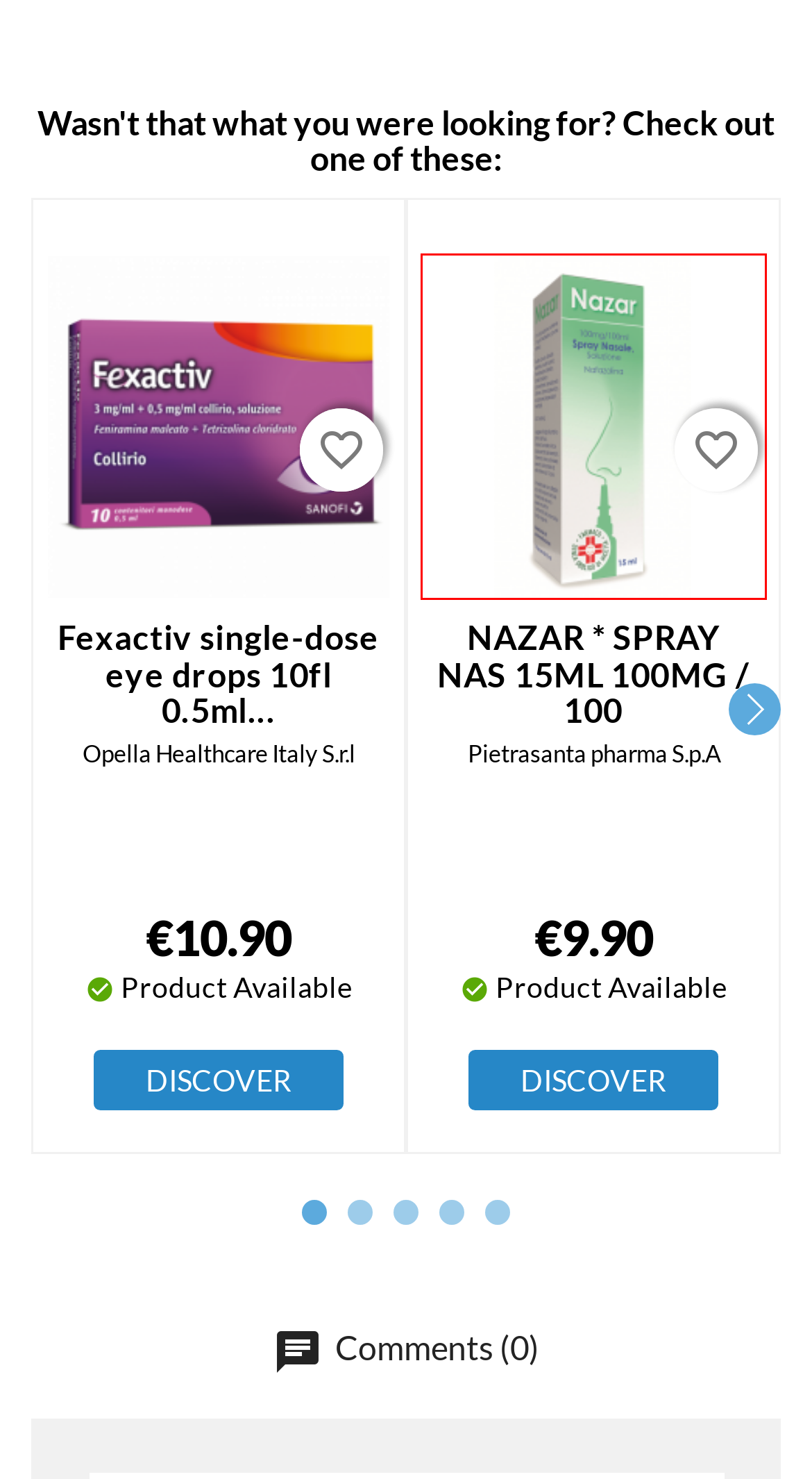Consider the screenshot of a webpage with a red bounding box around an element. Select the webpage description that best corresponds to the new page after clicking the element inside the red bounding box. Here are the candidates:
A. Octilia allergy and inflammation eye drops 1fl 10ml 043903020
B. NAZAR * SPRAY NAS 15ML 100MG / 100
C. Fexactiv single-dose eye drops 10fl 0.5ml 043904010
D. Irisfarma daily well-being
E. Soggetto autorizzato alla vendita online di medicinali veterinari
F. CELLUVISC * COLL30F 0.4ML10MG / ML
G. OCTILIA ALL INF * COLL10FL 0.5ML
H. Soggetto autorizzato al commercio online di medicinali

B